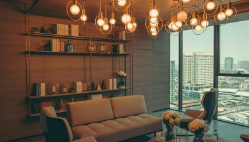What is above the sofa?
Based on the screenshot, answer the question with a single word or phrase.

Chandelier